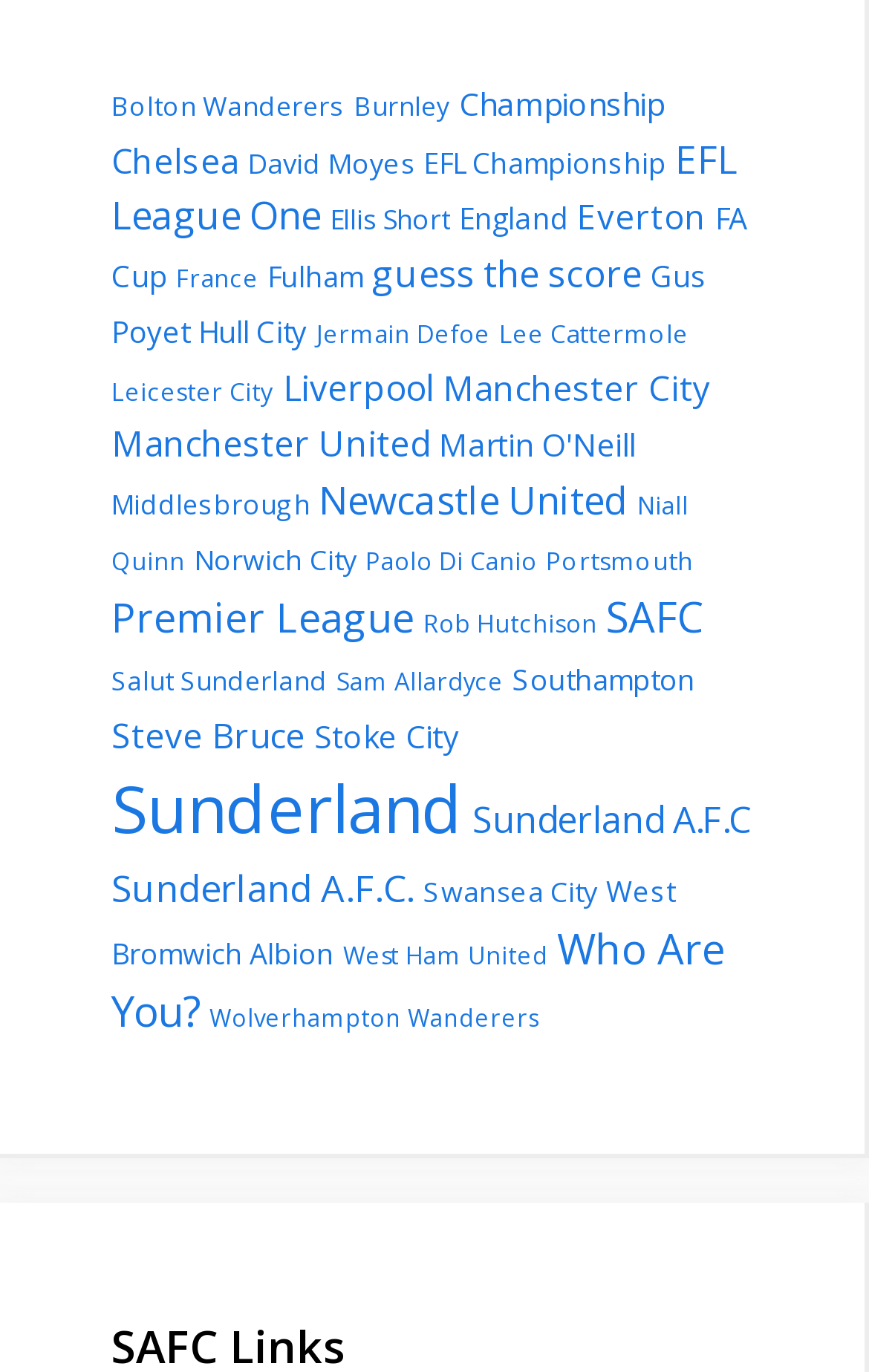Please reply with a single word or brief phrase to the question: 
How many items are related to Chelsea?

179